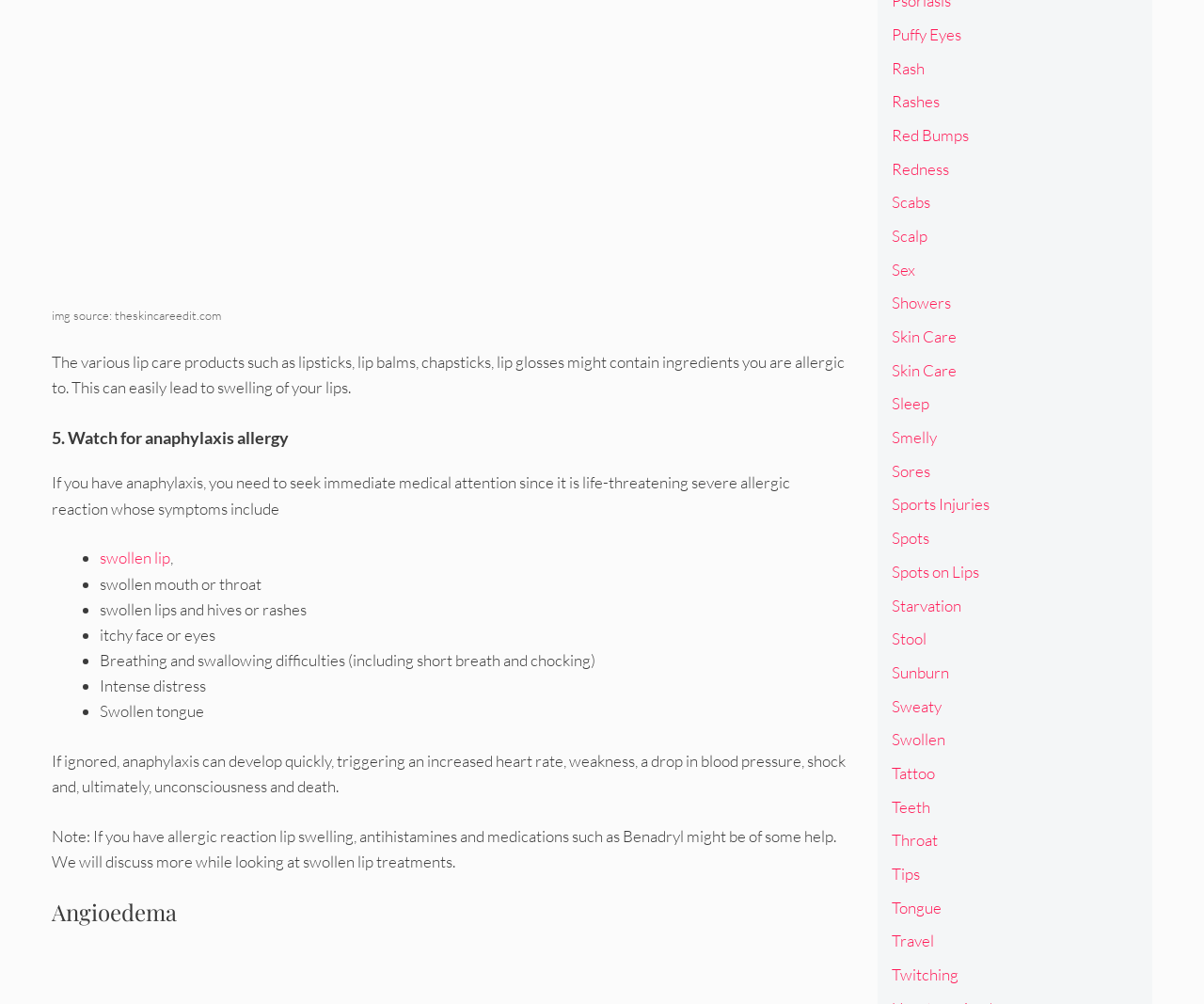Mark the bounding box of the element that matches the following description: "Puffy Eyes".

[0.74, 0.024, 0.798, 0.044]